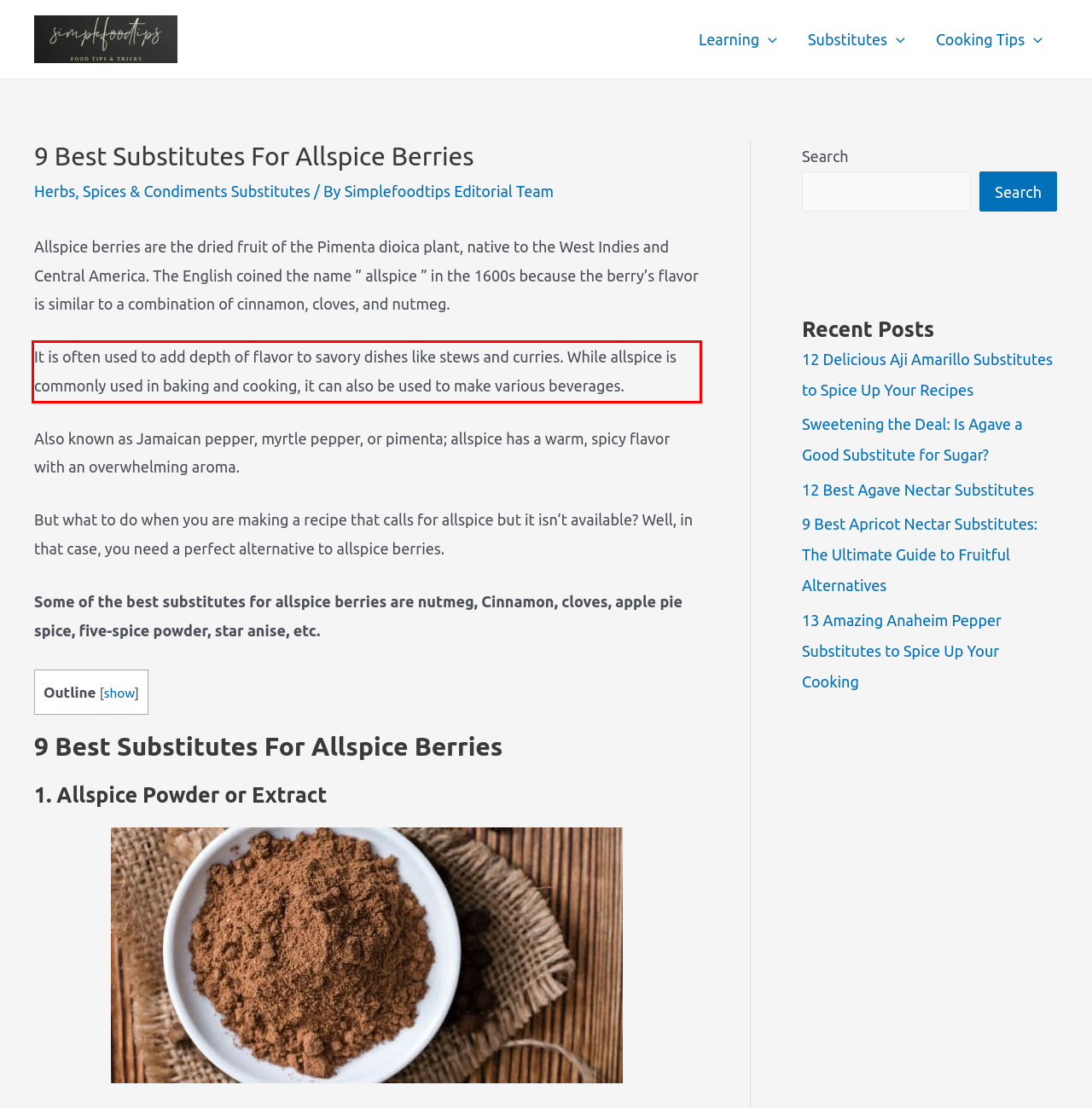Within the screenshot of a webpage, identify the red bounding box and perform OCR to capture the text content it contains.

It is often used to add depth of flavor to savory dishes like stews and curries. While allspice is commonly used in baking and cooking, it can also be used to make various beverages.